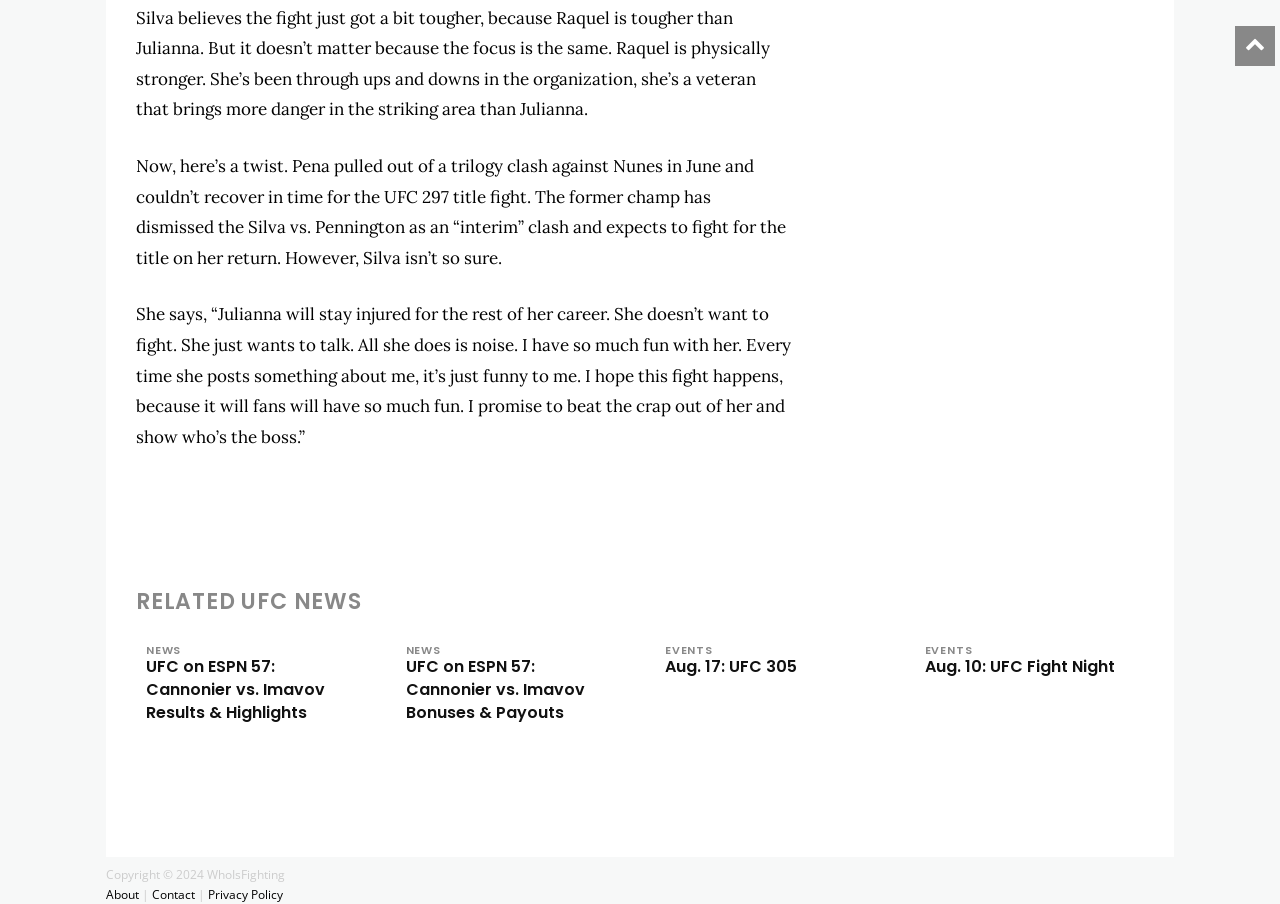Find the bounding box coordinates for the area that should be clicked to accomplish the instruction: "View UFC on ESPN 57 results".

[0.114, 0.724, 0.254, 0.793]